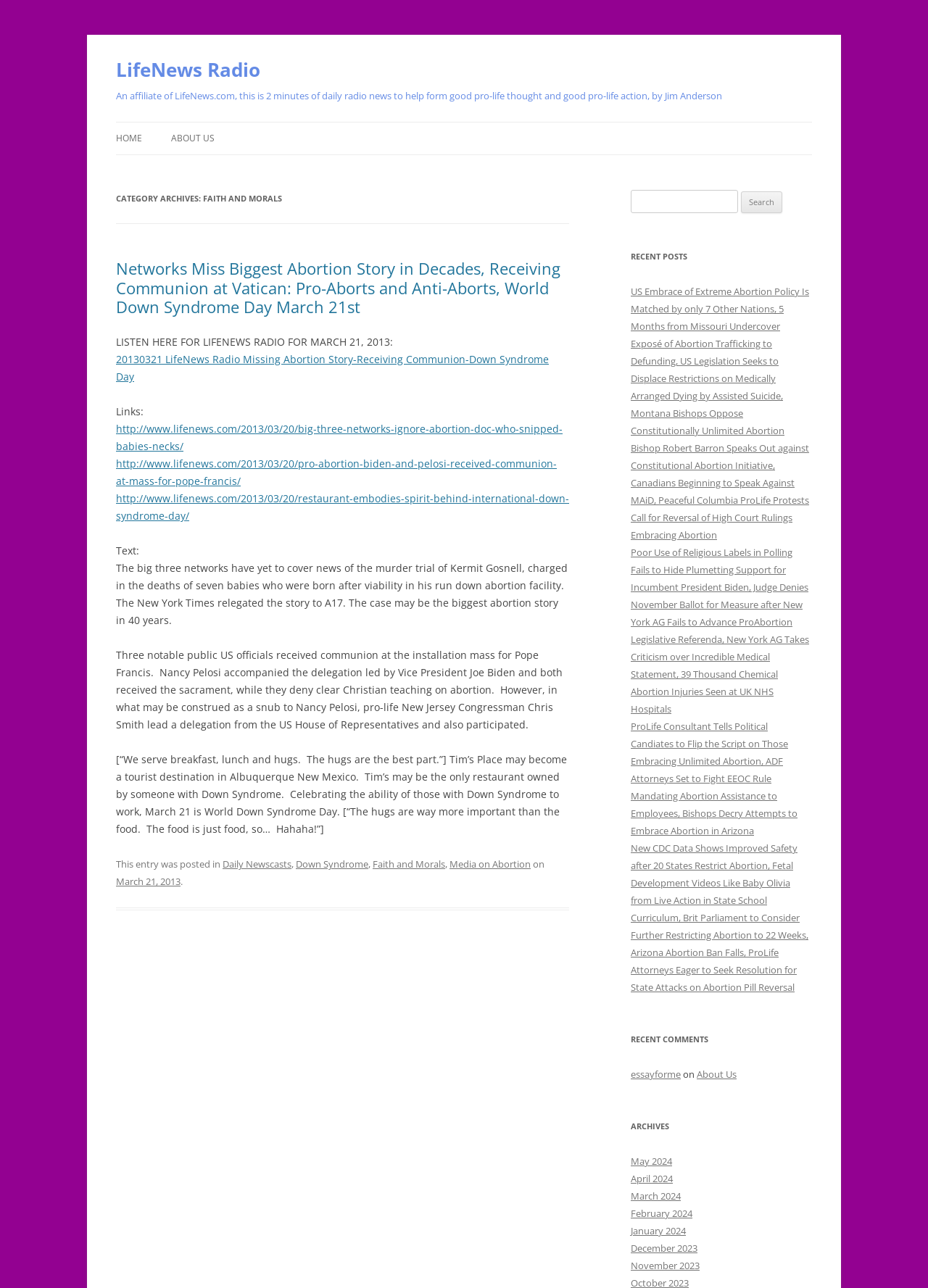Please answer the following question using a single word or phrase: 
What is the topic of the article with the link 'Networks Miss Biggest Abortion Story in Decades...'?

Abortion